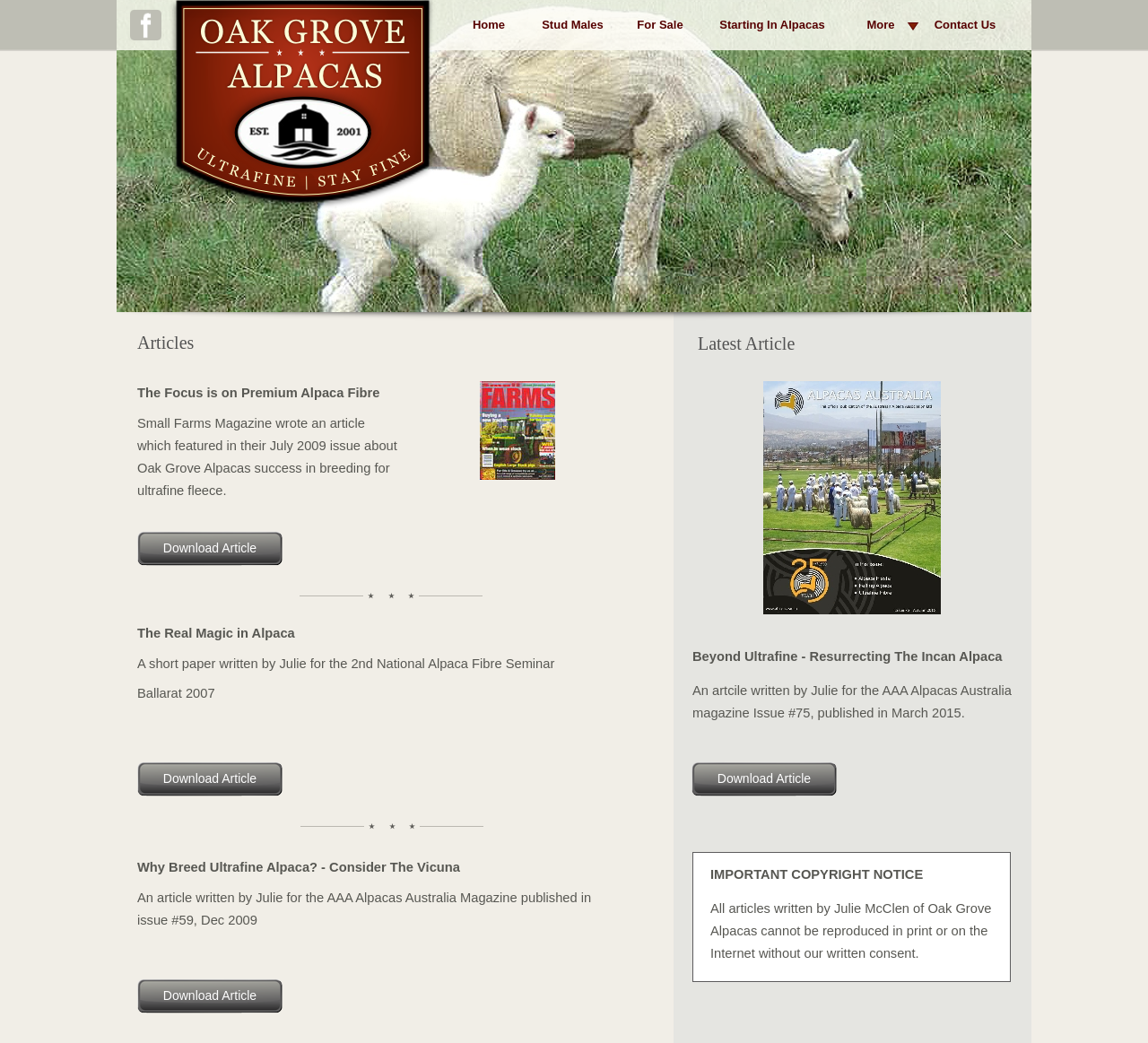Find the bounding box coordinates for the HTML element described as: "Download Article". The coordinates should consist of four float values between 0 and 1, i.e., [left, top, right, bottom].

[0.12, 0.938, 0.246, 0.972]